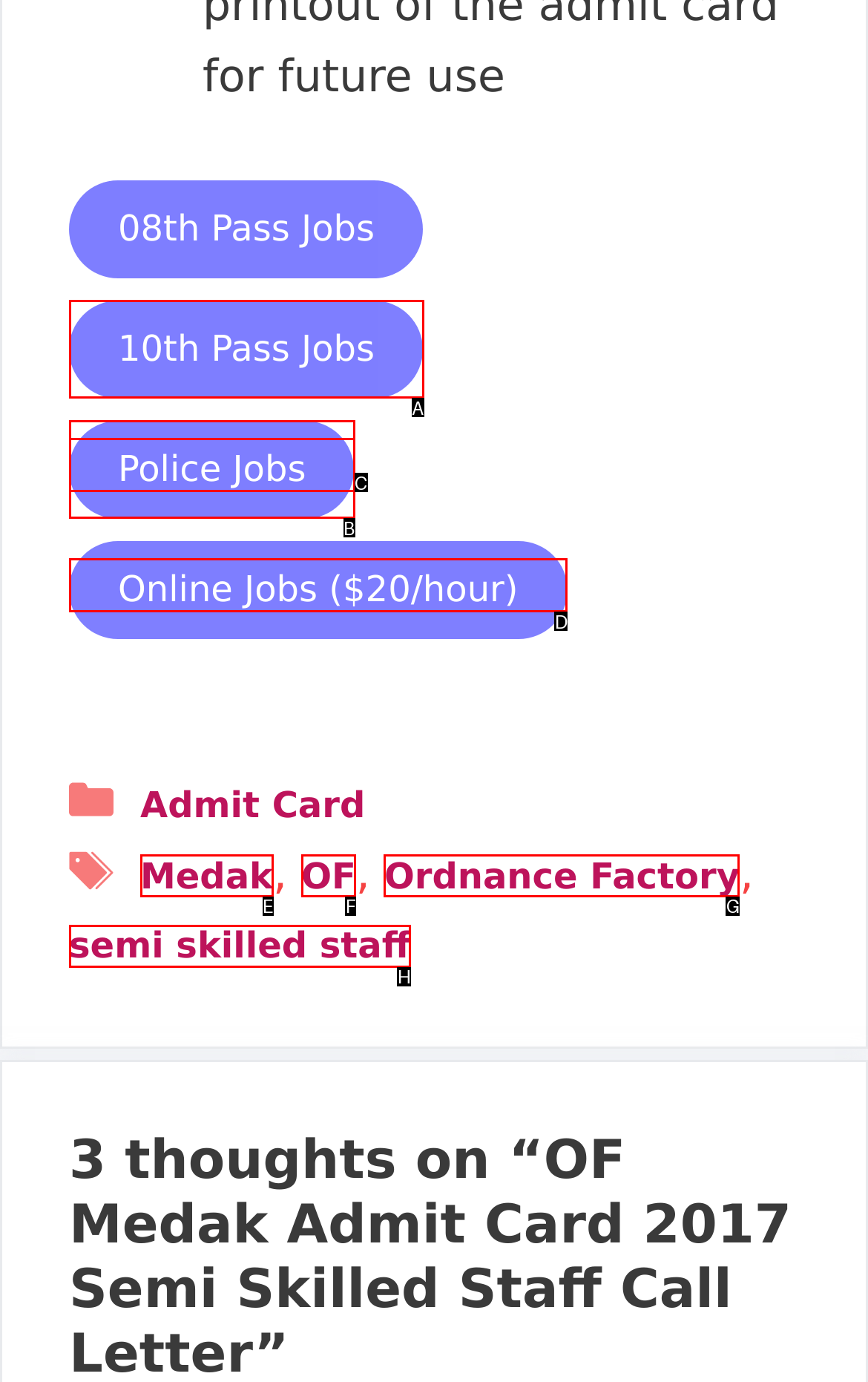Select the letter that corresponds to the description: 10th Pass Jobs. Provide your answer using the option's letter.

A